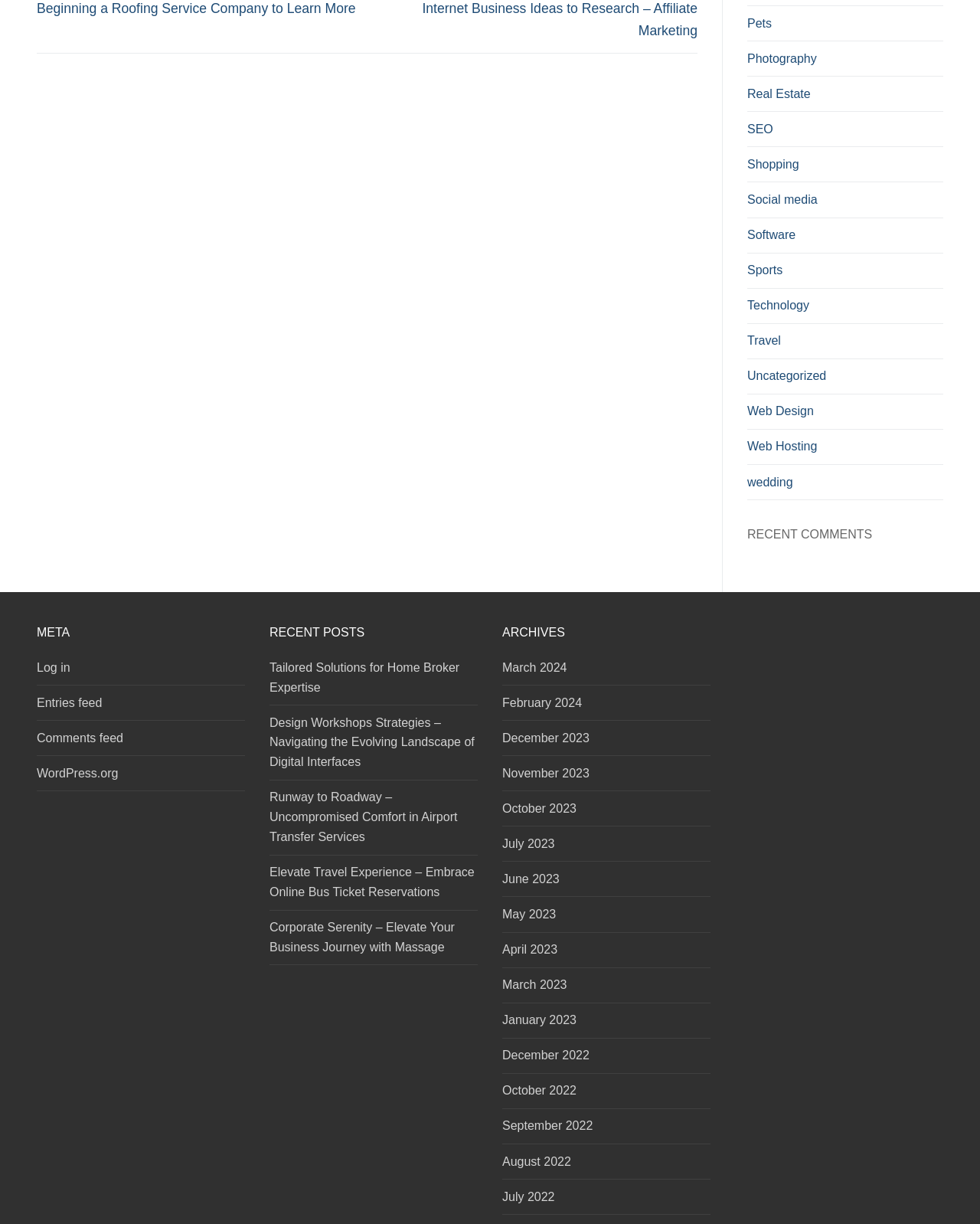Using the element description provided, determine the bounding box coordinates in the format (top-left x, top-left y, bottom-right x, bottom-right y). Ensure that all values are floating point numbers between 0 and 1. Element description: Shopping

[0.762, 0.126, 0.962, 0.149]